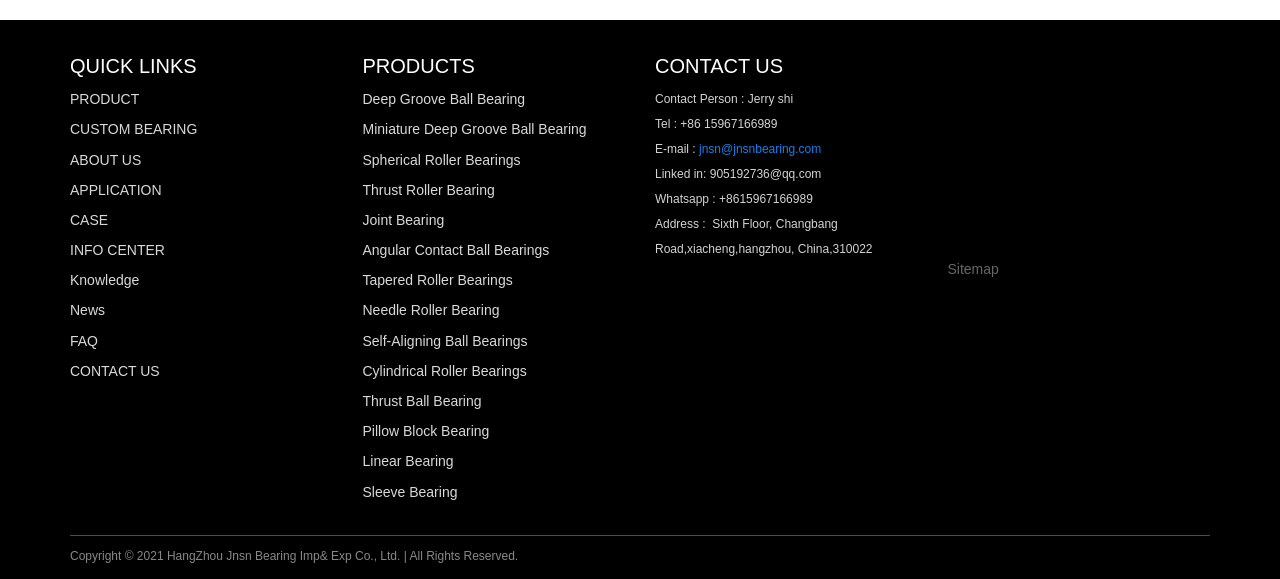Please find the bounding box coordinates of the element's region to be clicked to carry out this instruction: "Click on the Deep Groove Ball Bearing link".

[0.283, 0.157, 0.41, 0.185]